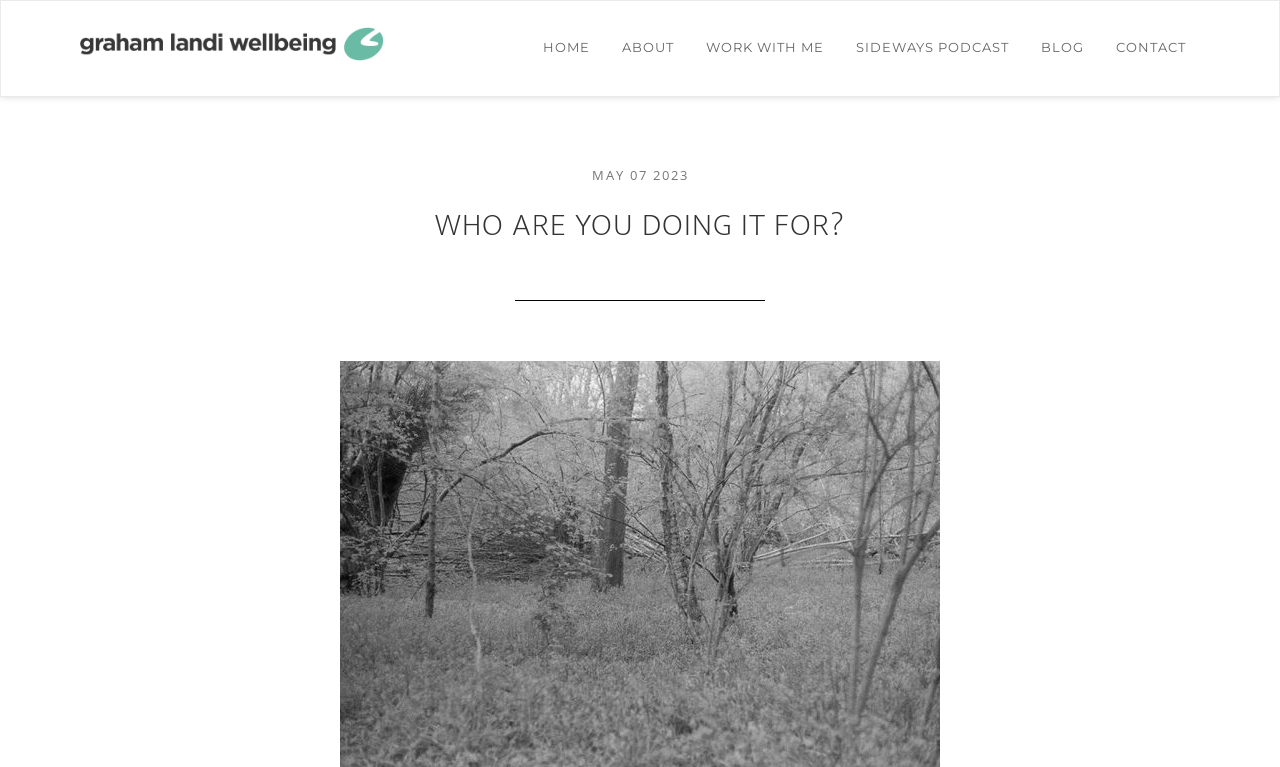How many navigation links are available?
Based on the image, answer the question with as much detail as possible.

I counted the number of link elements within the navigation element with the label 'Main', which are 'HOME', 'ABOUT', 'WORK WITH ME', 'SIDEWAYS PODCAST', 'BLOG', and 'CONTACT'.